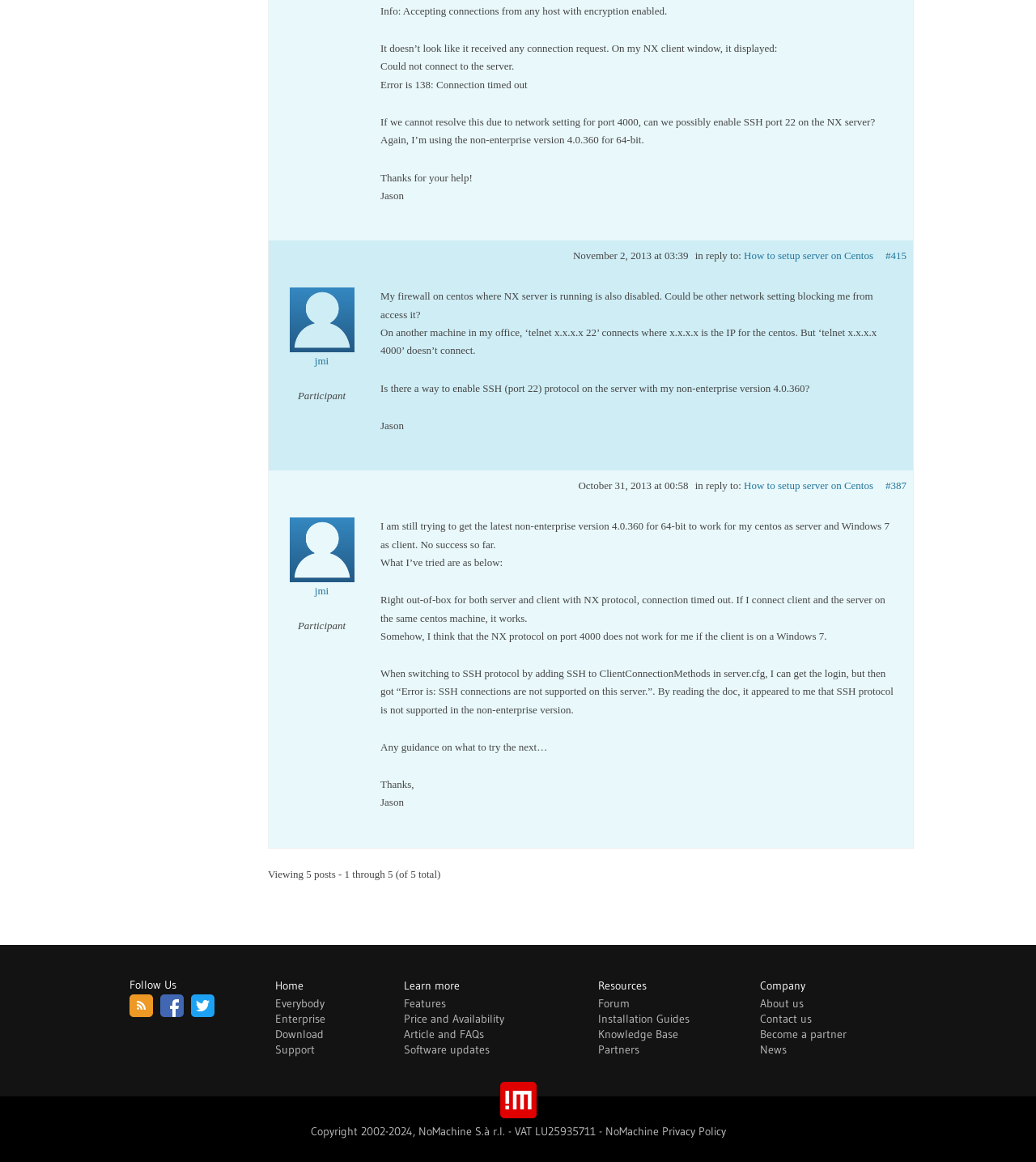How many posts are being viewed?
Using the visual information, respond with a single word or phrase.

5